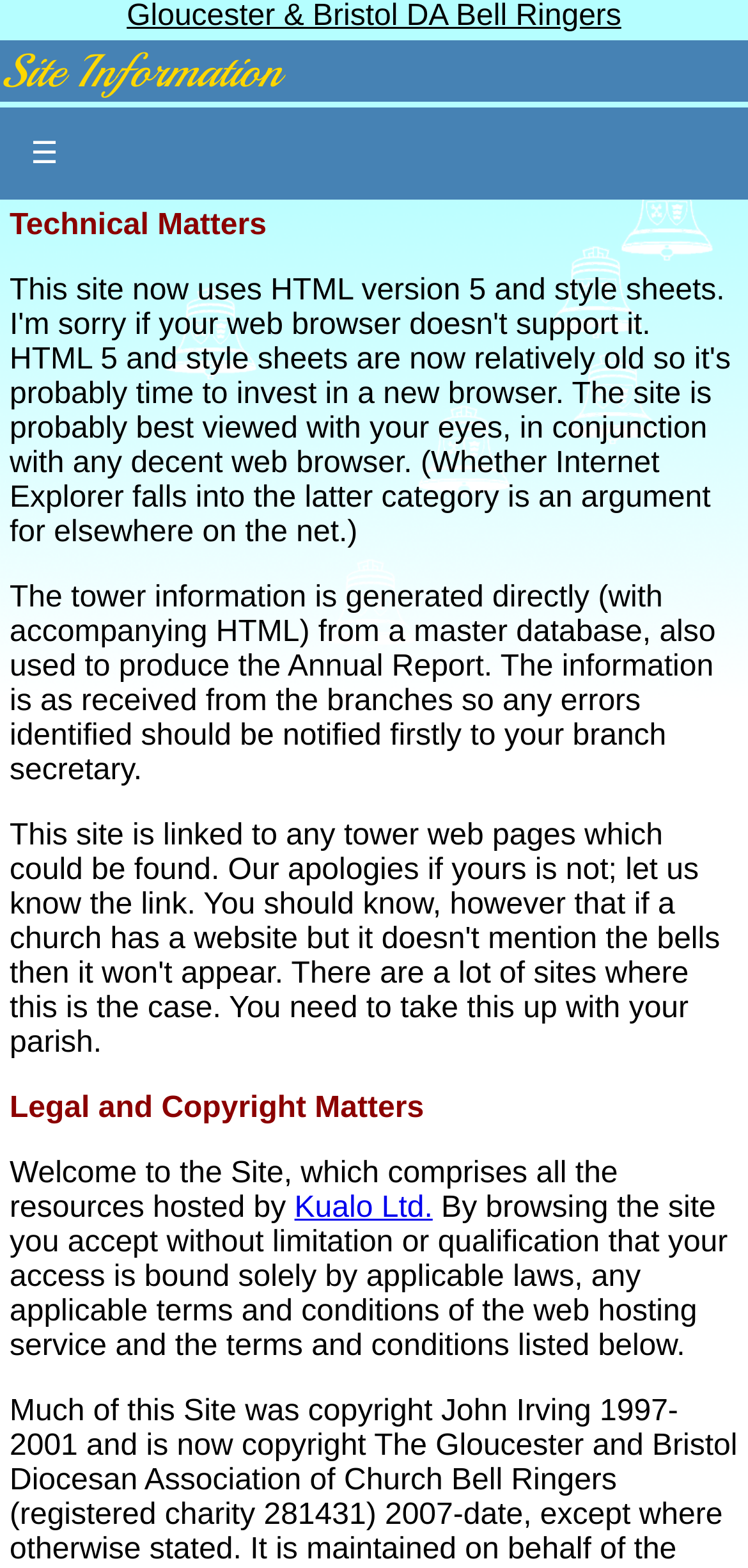Write an elaborate caption that captures the essence of the webpage.

The webpage is titled "Gloucester & Bristol DA Bell Ringers" and features a navigation icon, represented by the symbol "☰", located at the top-left corner of the page. 

Below the title, there is a heading "Technical Matters" followed by a paragraph of text that explains how the tower information is generated from a master database and how errors should be reported to the branch secretary. 

Further down the page, there is another heading "Legal and Copyright Matters" followed by a paragraph of text that welcomes users to the site and mentions that it is hosted by Kualo Ltd, which is a clickable link. The paragraph also outlines the terms and conditions of using the site, stating that access is bound by applicable laws and the terms of the web hosting service.